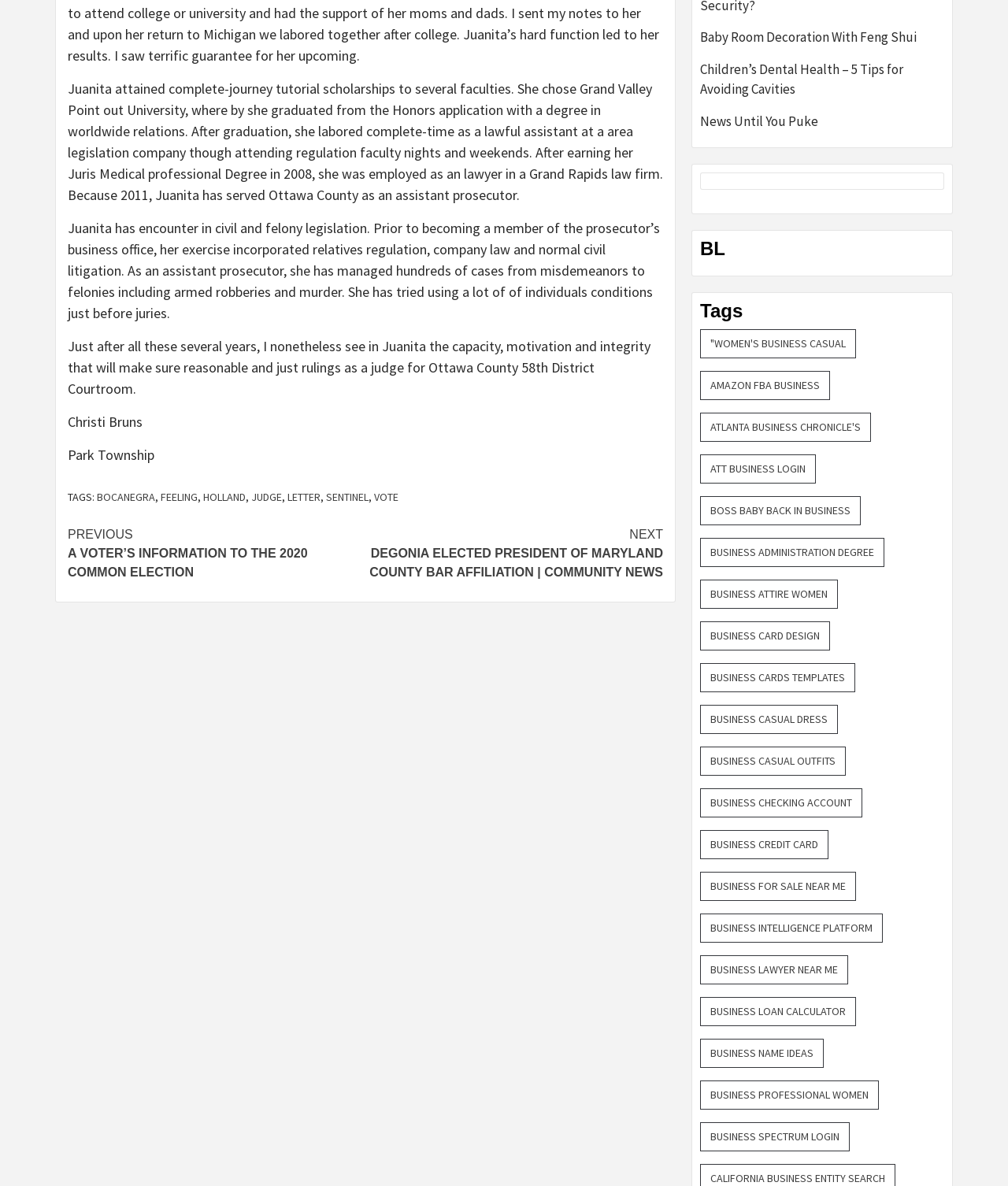What is the name of the person who wrote the letter? Examine the screenshot and reply using just one word or a brief phrase.

Christi Bruns